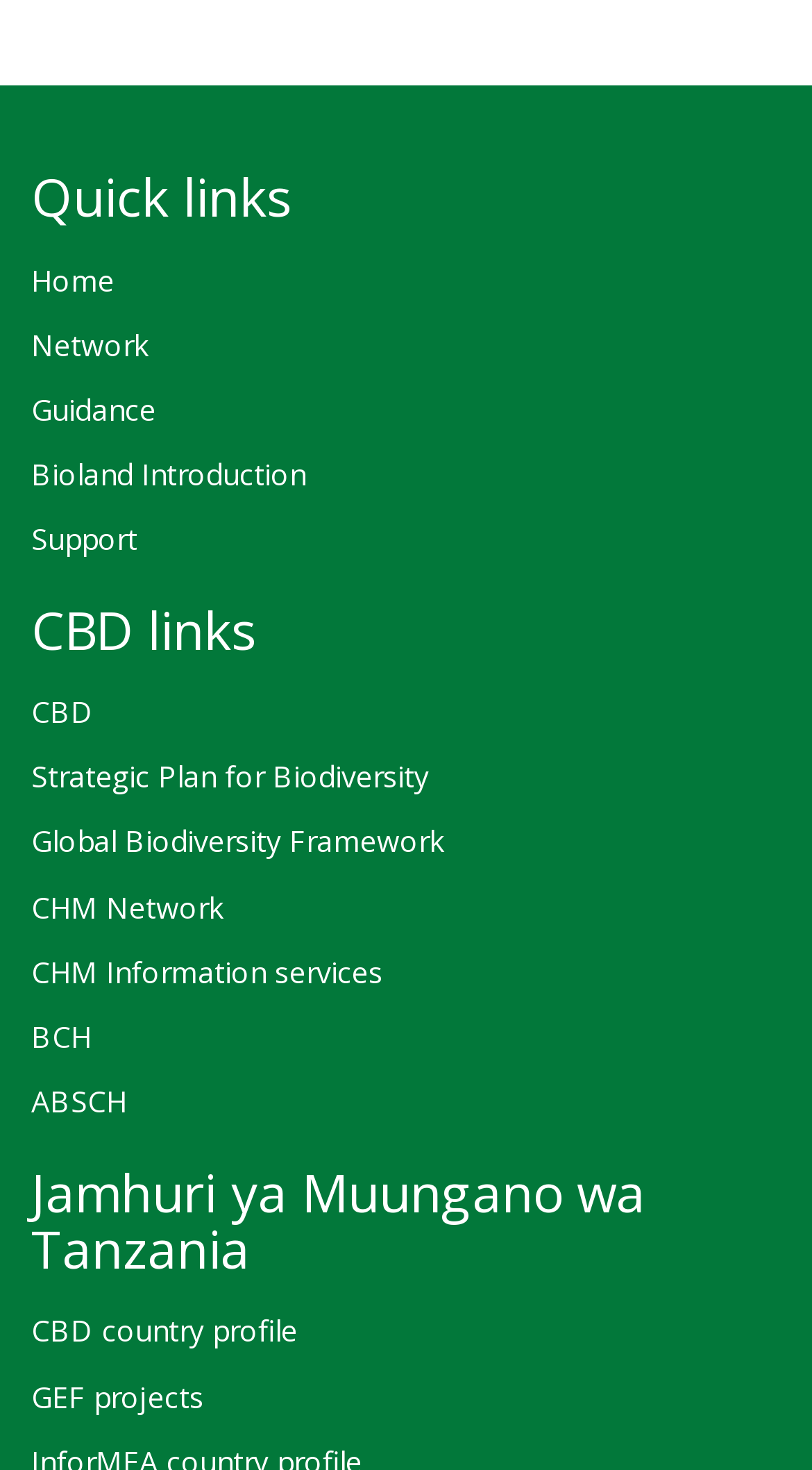What is the last link in the 'Quick links' section?
Can you offer a detailed and complete answer to this question?

The last link in the 'Quick links' section is 'Support', which is located at the bottom of the section and has a bounding box coordinate of [0.038, 0.345, 0.962, 0.39].